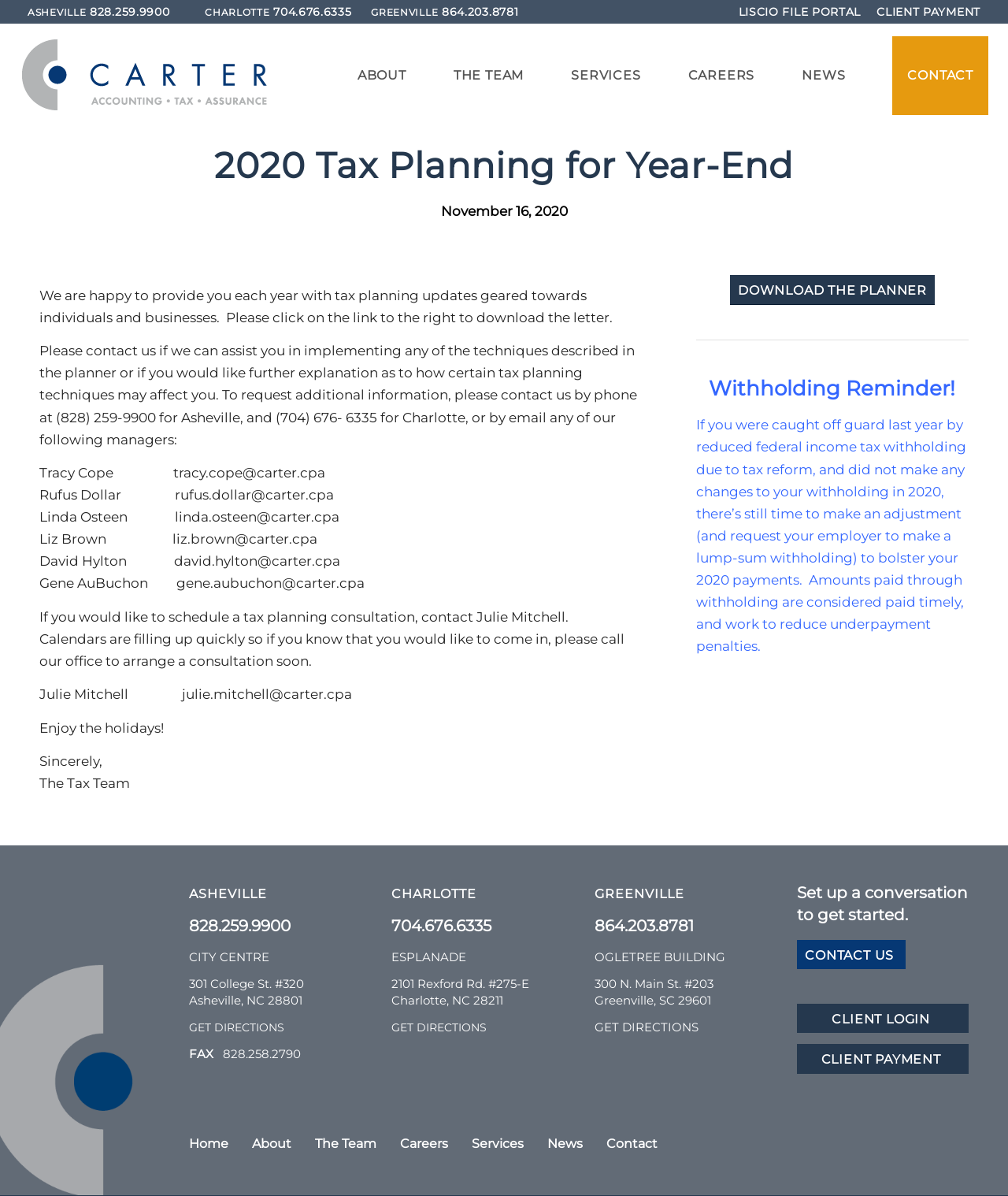Pinpoint the bounding box coordinates of the clickable element to carry out the following instruction: "View client payment."

[0.862, 0.007, 0.98, 0.013]